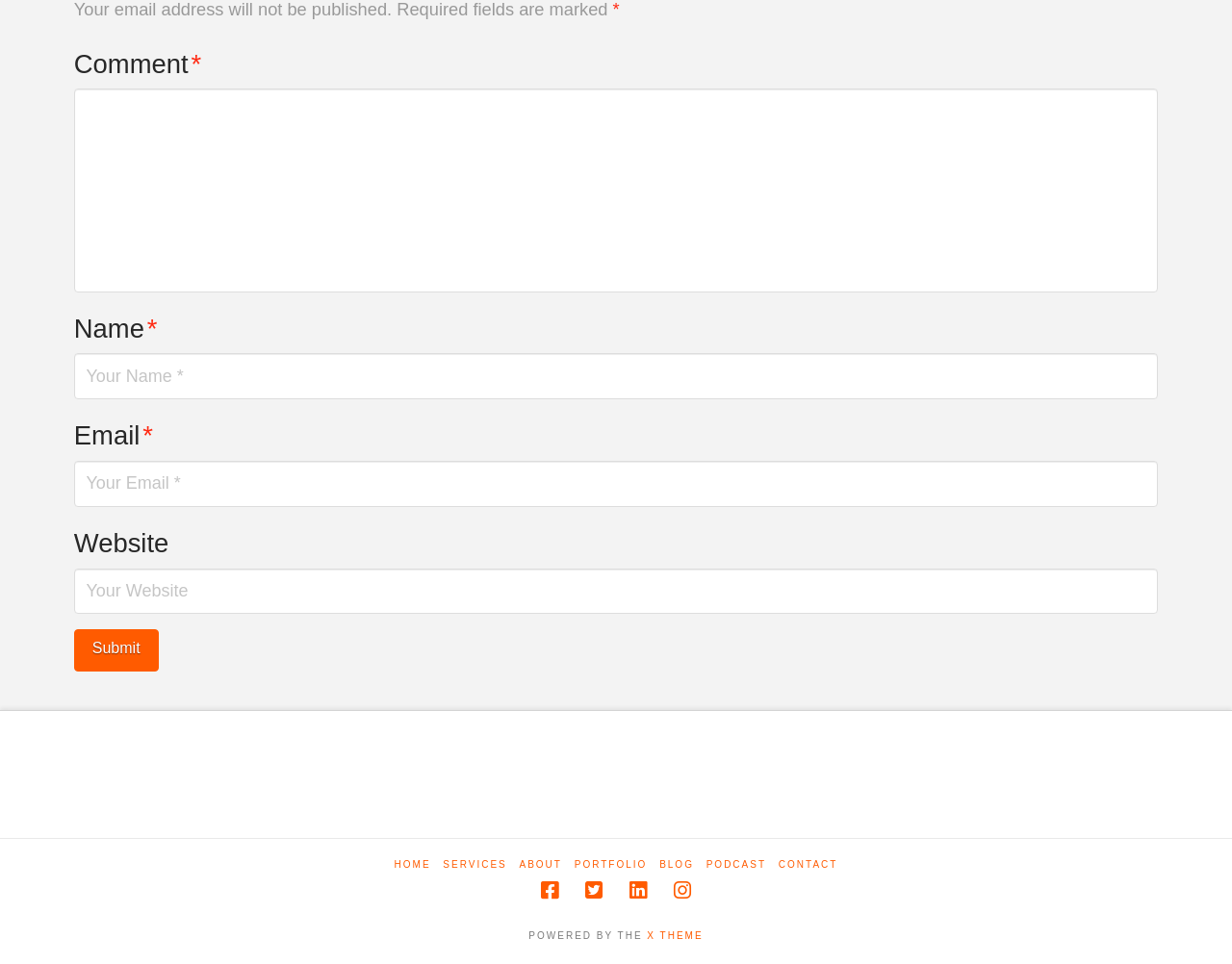Please identify the bounding box coordinates of the element's region that needs to be clicked to fulfill the following instruction: "Go to the main menu". The bounding box coordinates should consist of four float numbers between 0 and 1, i.e., [left, top, right, bottom].

None